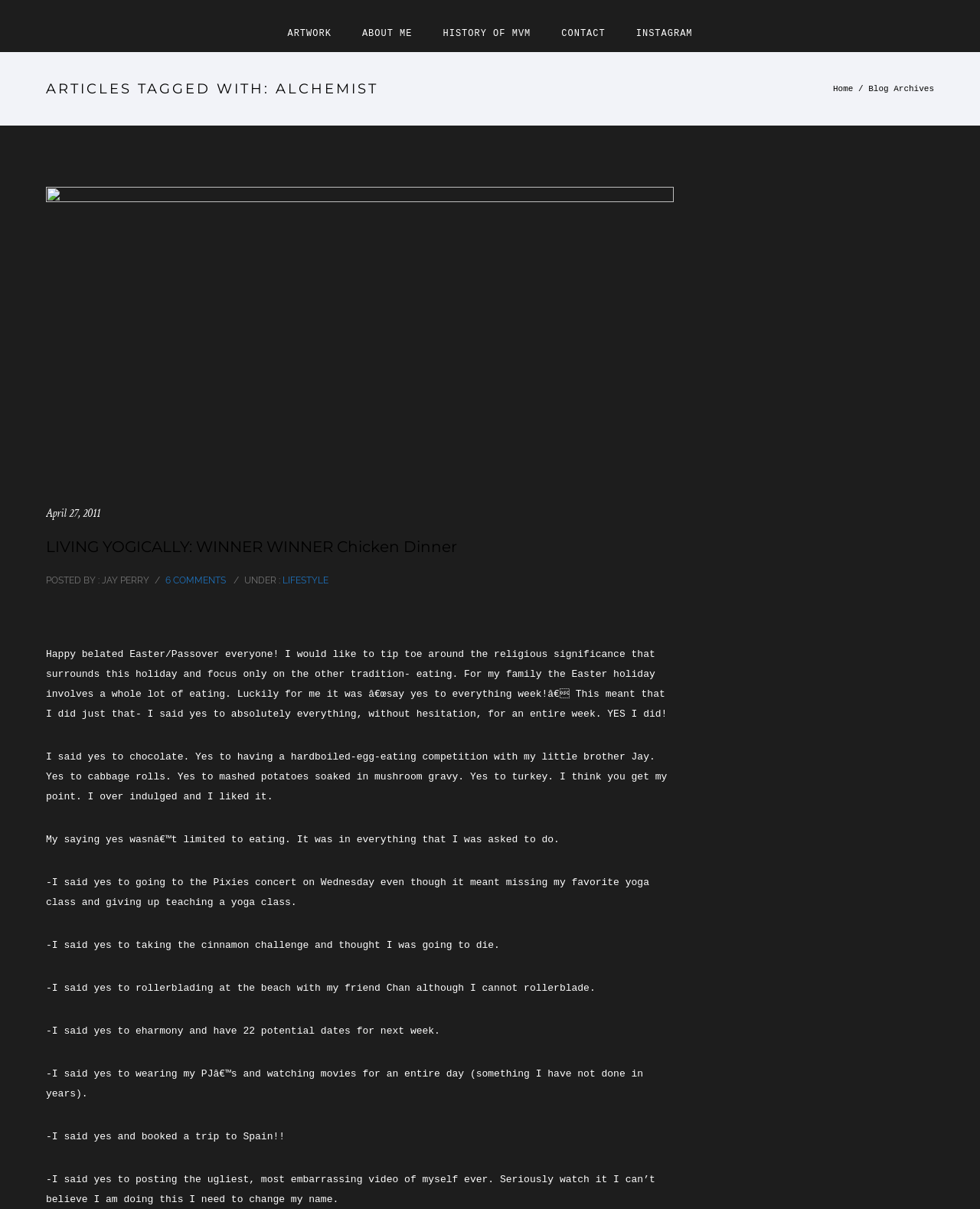Determine the bounding box coordinates of the clickable element to complete this instruction: "View the comments section". Provide the coordinates in the format of four float numbers between 0 and 1, [left, top, right, bottom].

[0.169, 0.476, 0.23, 0.485]